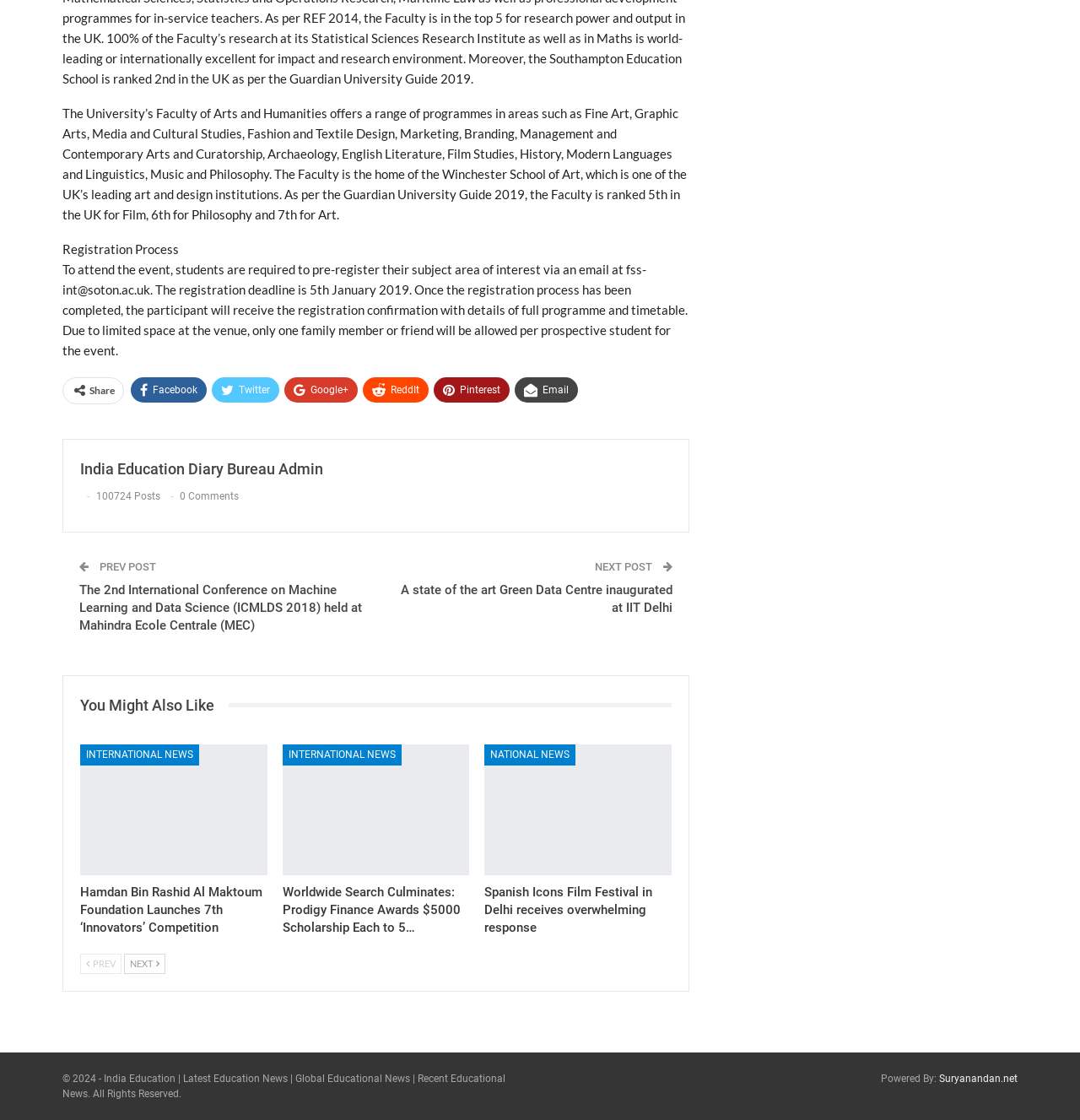Could you find the bounding box coordinates of the clickable area to complete this instruction: "Visit the India Education website"?

[0.87, 0.958, 0.942, 0.969]